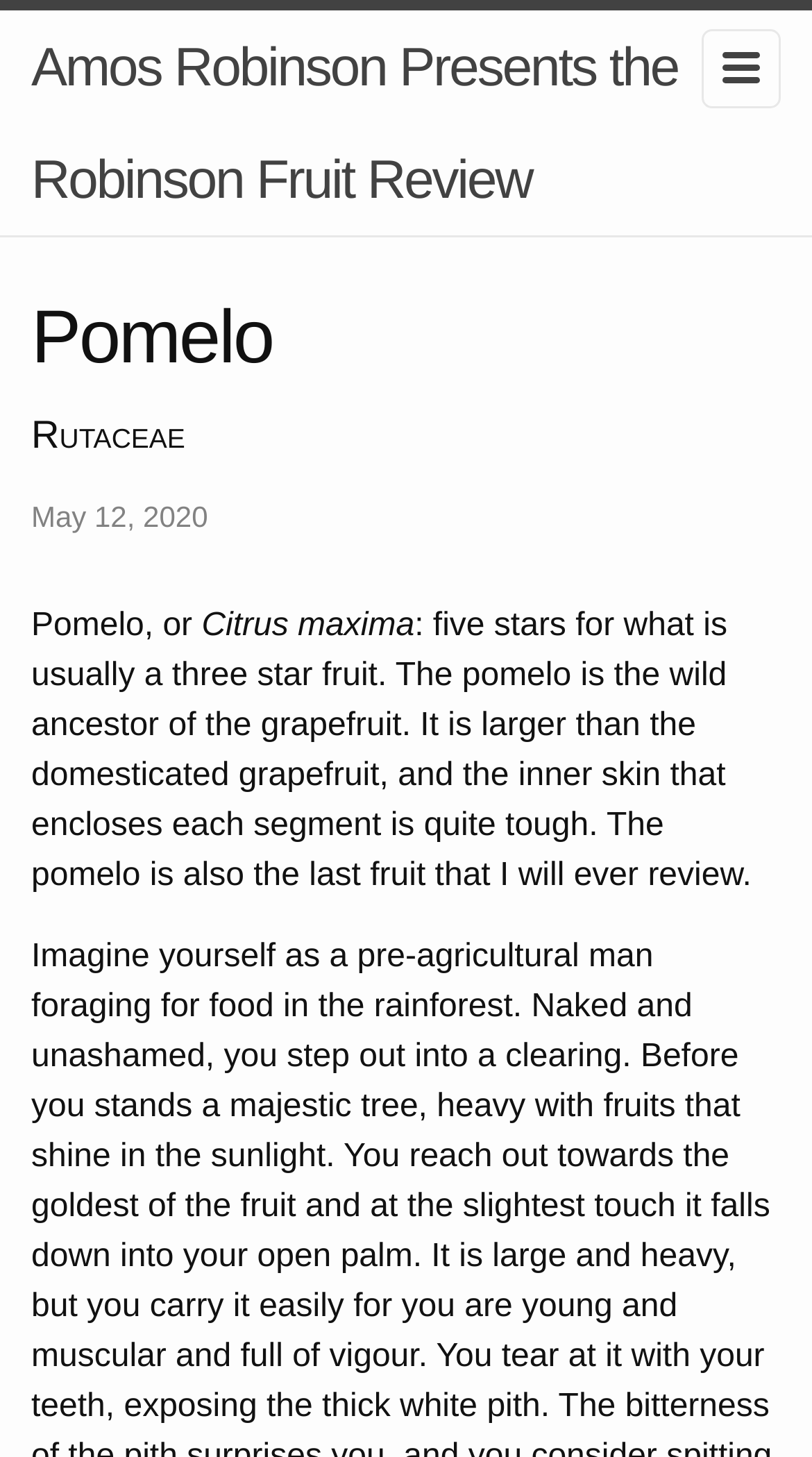Respond to the question below with a single word or phrase:
What is the author's opinion of the fruit?

Five stars